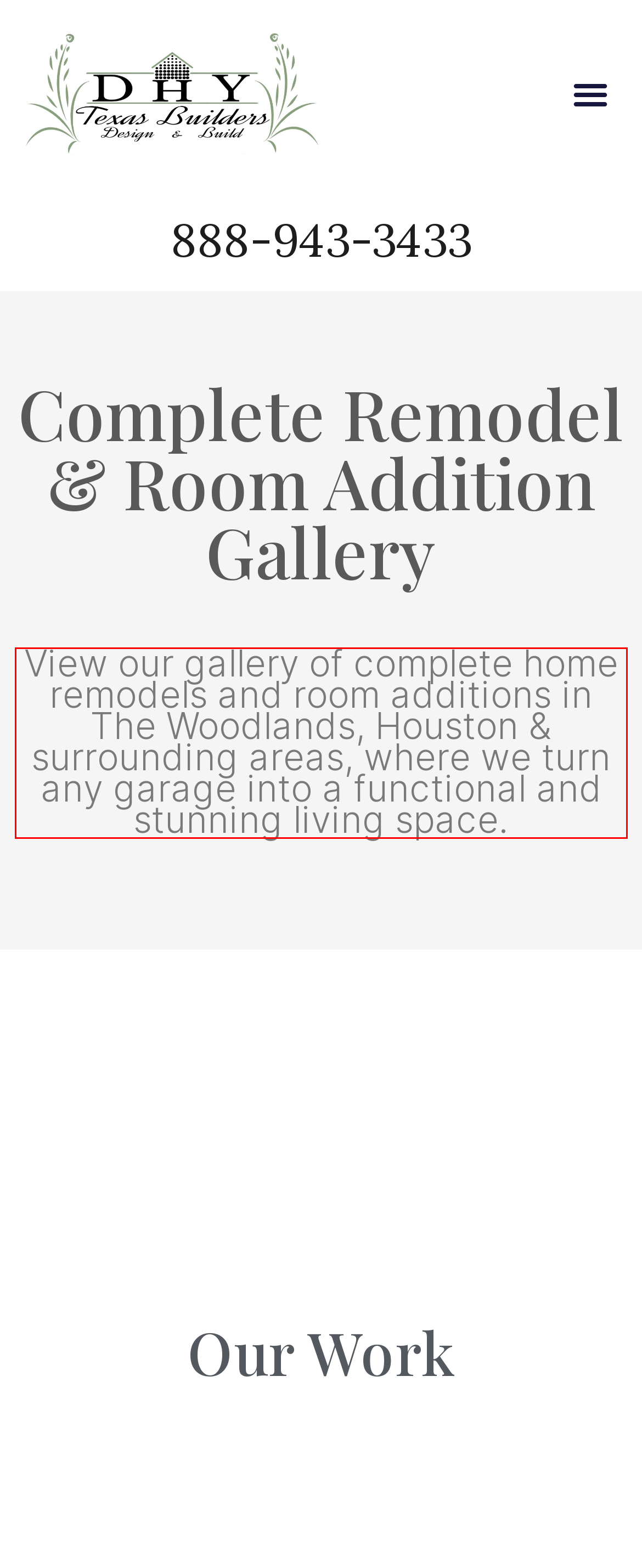Given a screenshot of a webpage with a red bounding box, extract the text content from the UI element inside the red bounding box.

View our gallery of complete home remodels and room additions in The Woodlands, Houston & surrounding areas, where we turn any garage into a functional and stunning living space.